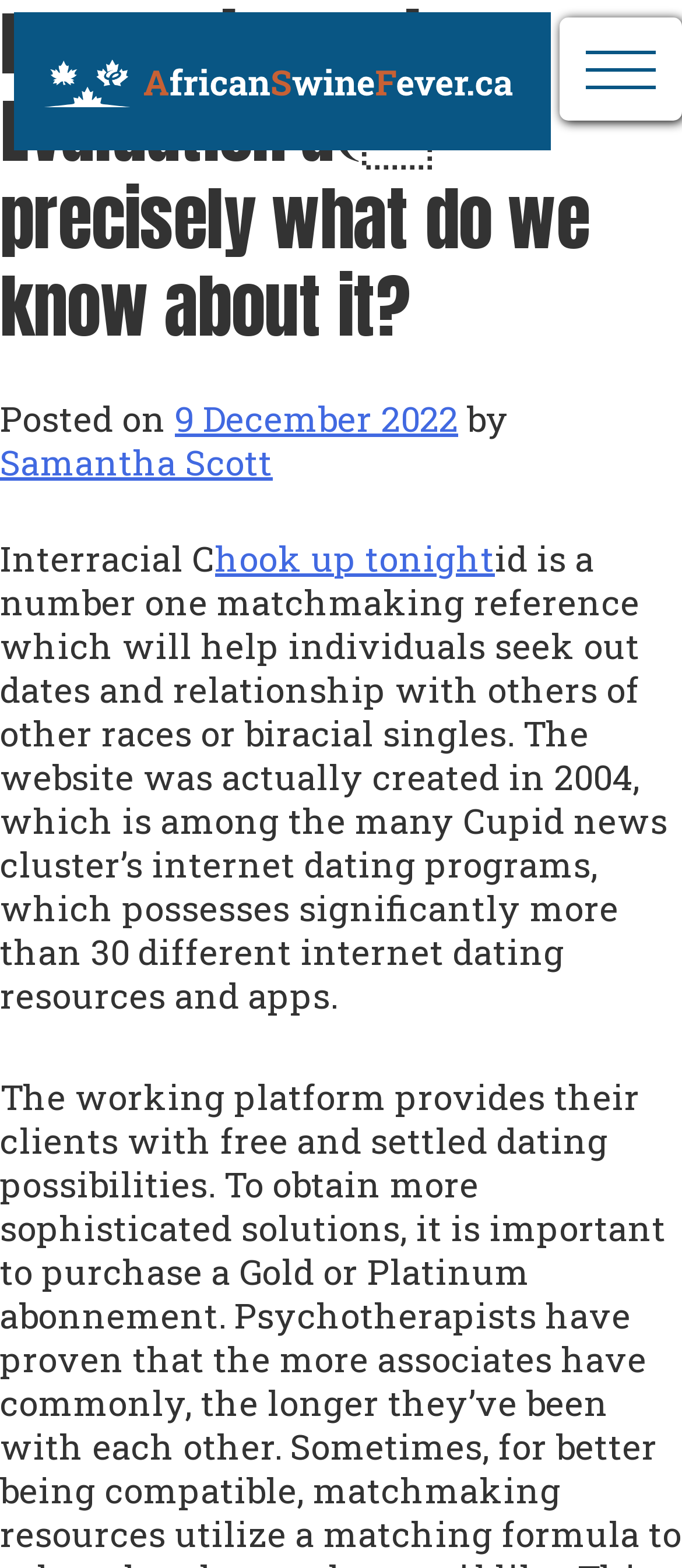Identify the coordinates of the bounding box for the element described below: "AfricanSwineFever.ca". Return the coordinates as four float numbers between 0 and 1: [left, top, right, bottom].

[0.021, 0.007, 0.806, 0.096]